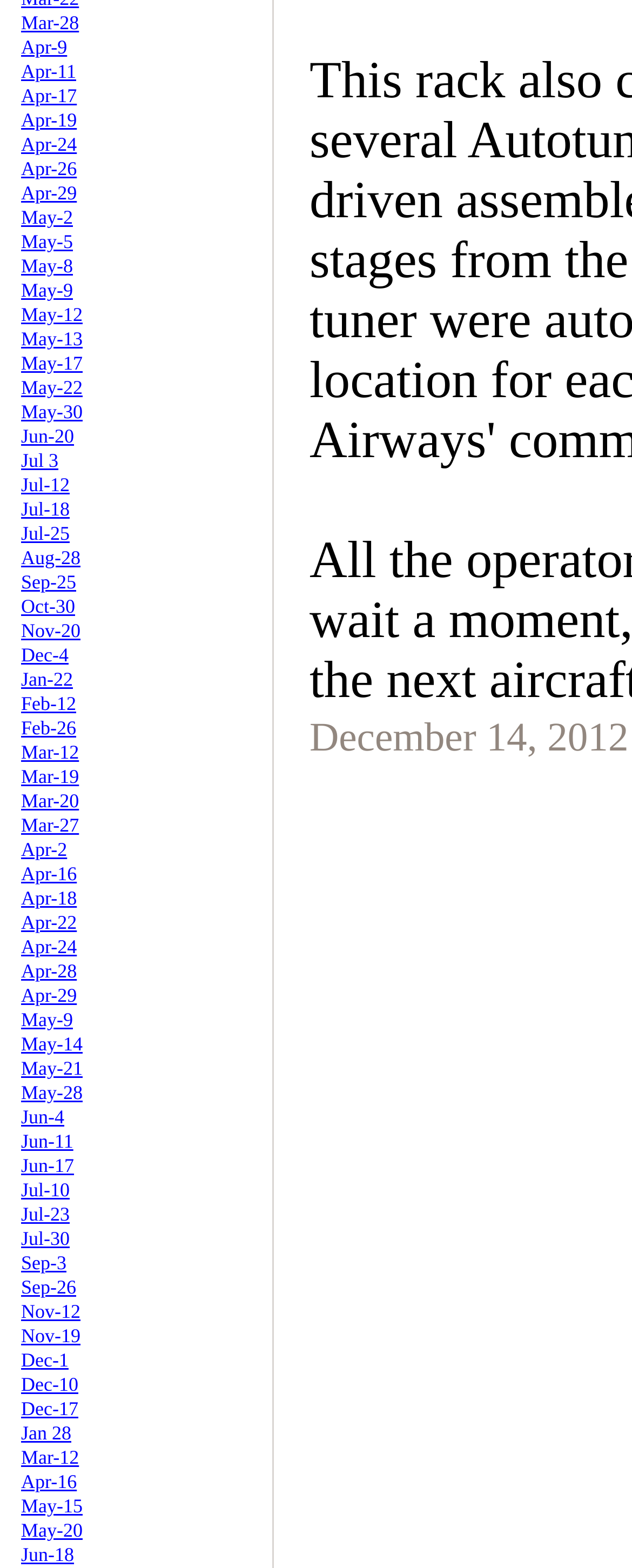Using the element description: "Jun-11", determine the bounding box coordinates. The coordinates should be in the format [left, top, right, bottom], with values between 0 and 1.

[0.033, 0.721, 0.116, 0.735]